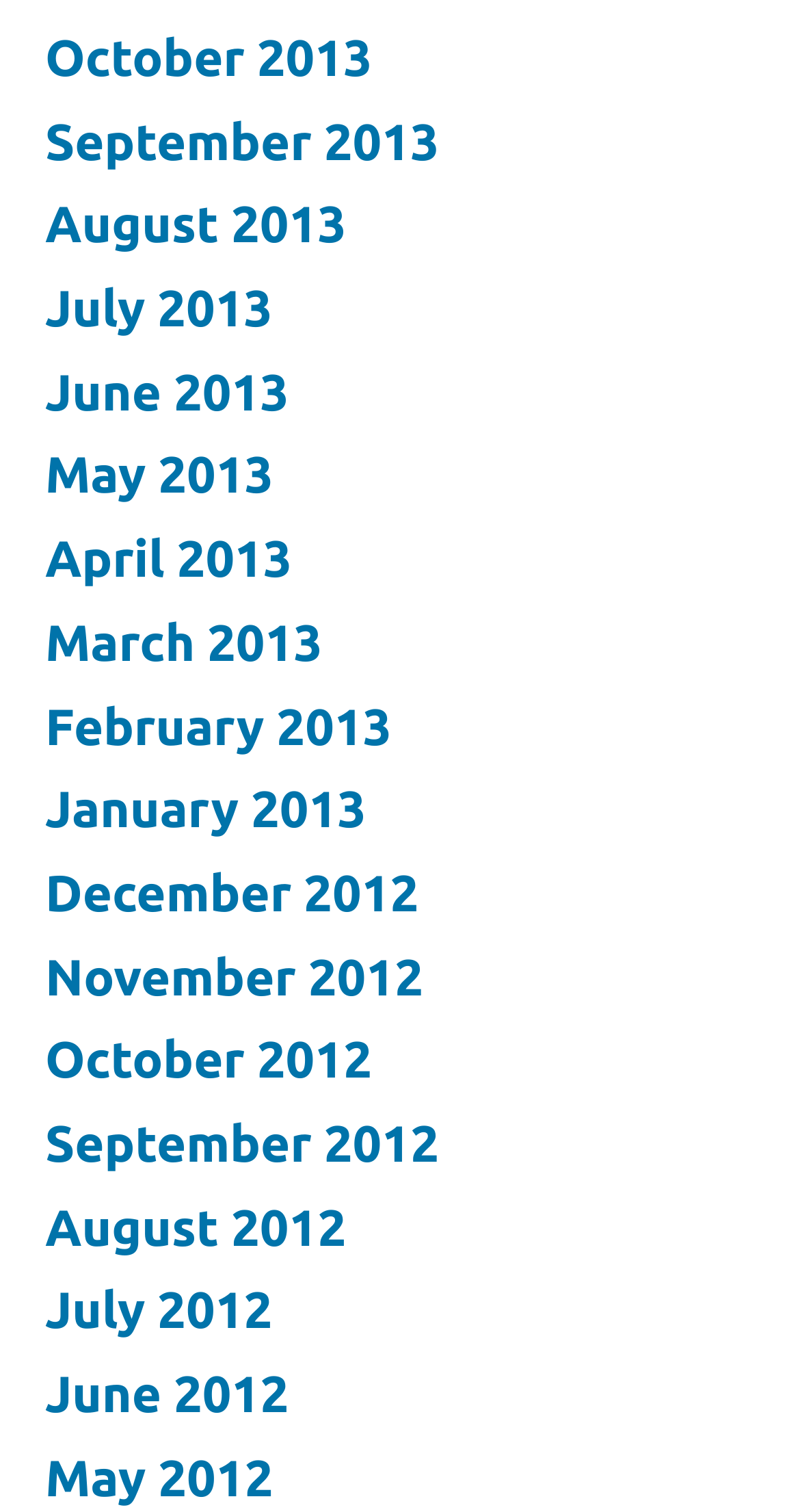Find the bounding box coordinates of the clickable region needed to perform the following instruction: "view October 2013". The coordinates should be provided as four float numbers between 0 and 1, i.e., [left, top, right, bottom].

[0.056, 0.019, 0.465, 0.057]